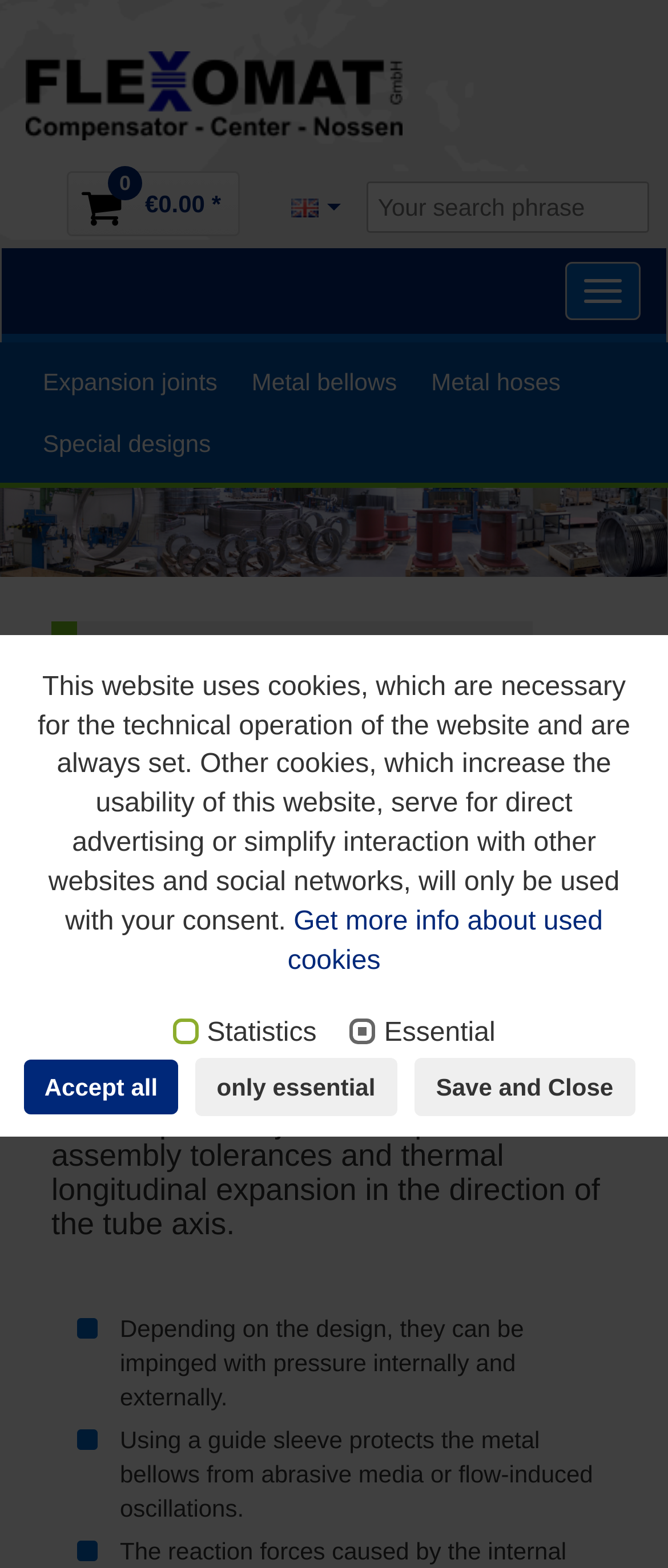Please determine the bounding box coordinates of the element's region to click for the following instruction: "Search for a product".

[0.549, 0.116, 0.972, 0.149]